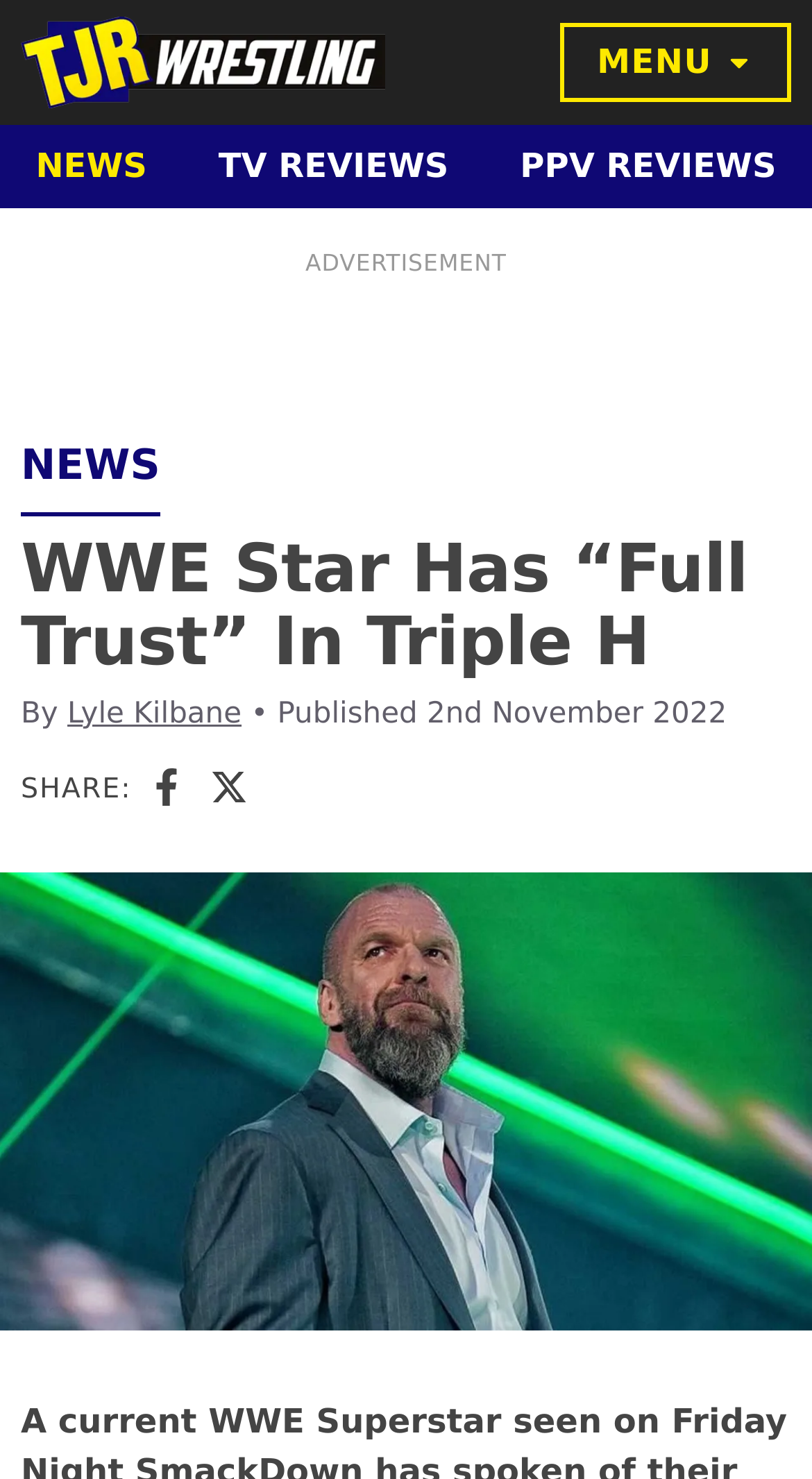Find the bounding box of the element with the following description: "parent_node: MENU aria-label="TJR Wrestling"". The coordinates must be four float numbers between 0 and 1, formatted as [left, top, right, bottom].

[0.026, 0.011, 0.474, 0.074]